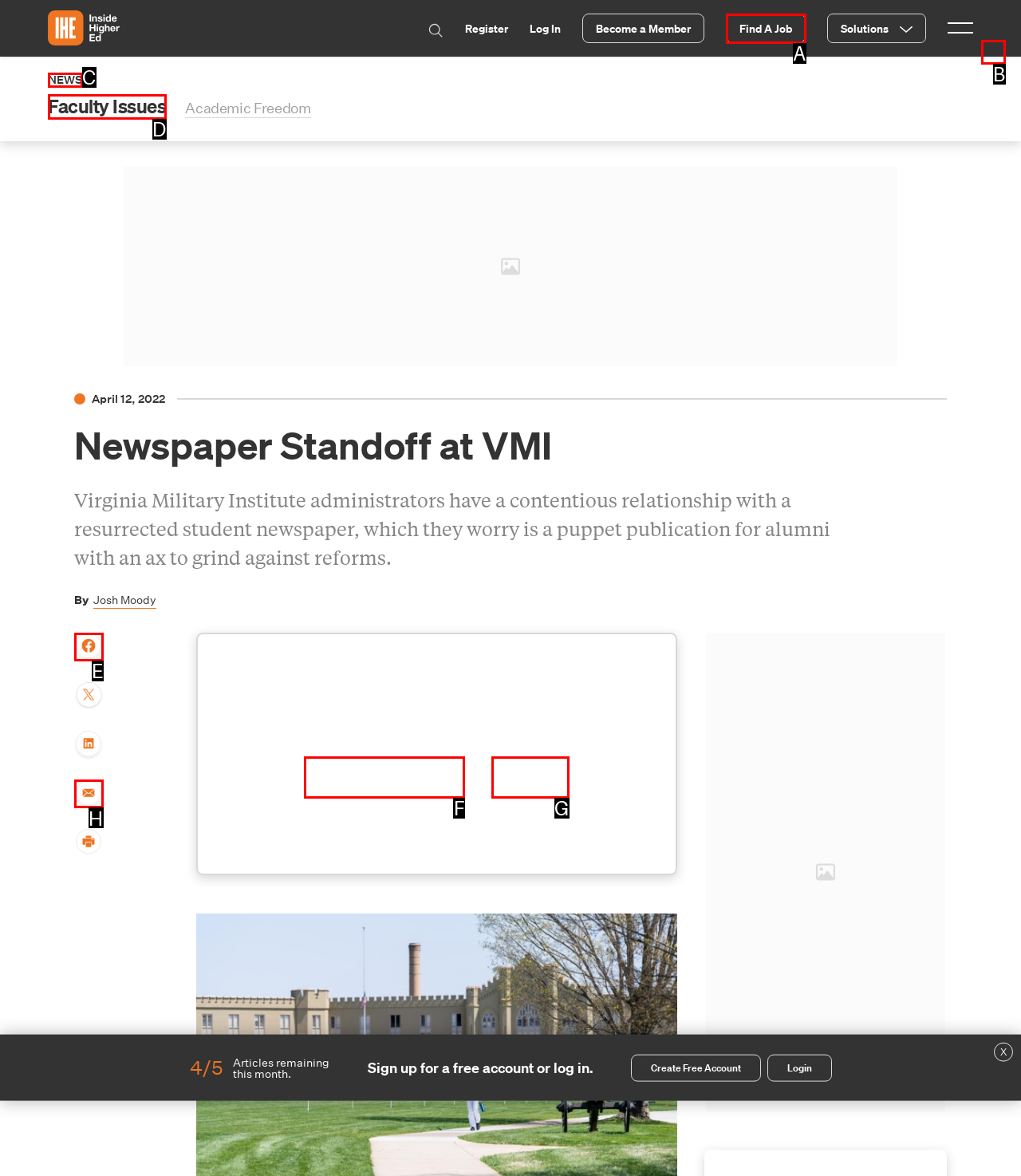Identify the correct option to click in order to accomplish the task: Share the article on Facebook Provide your answer with the letter of the selected choice.

E